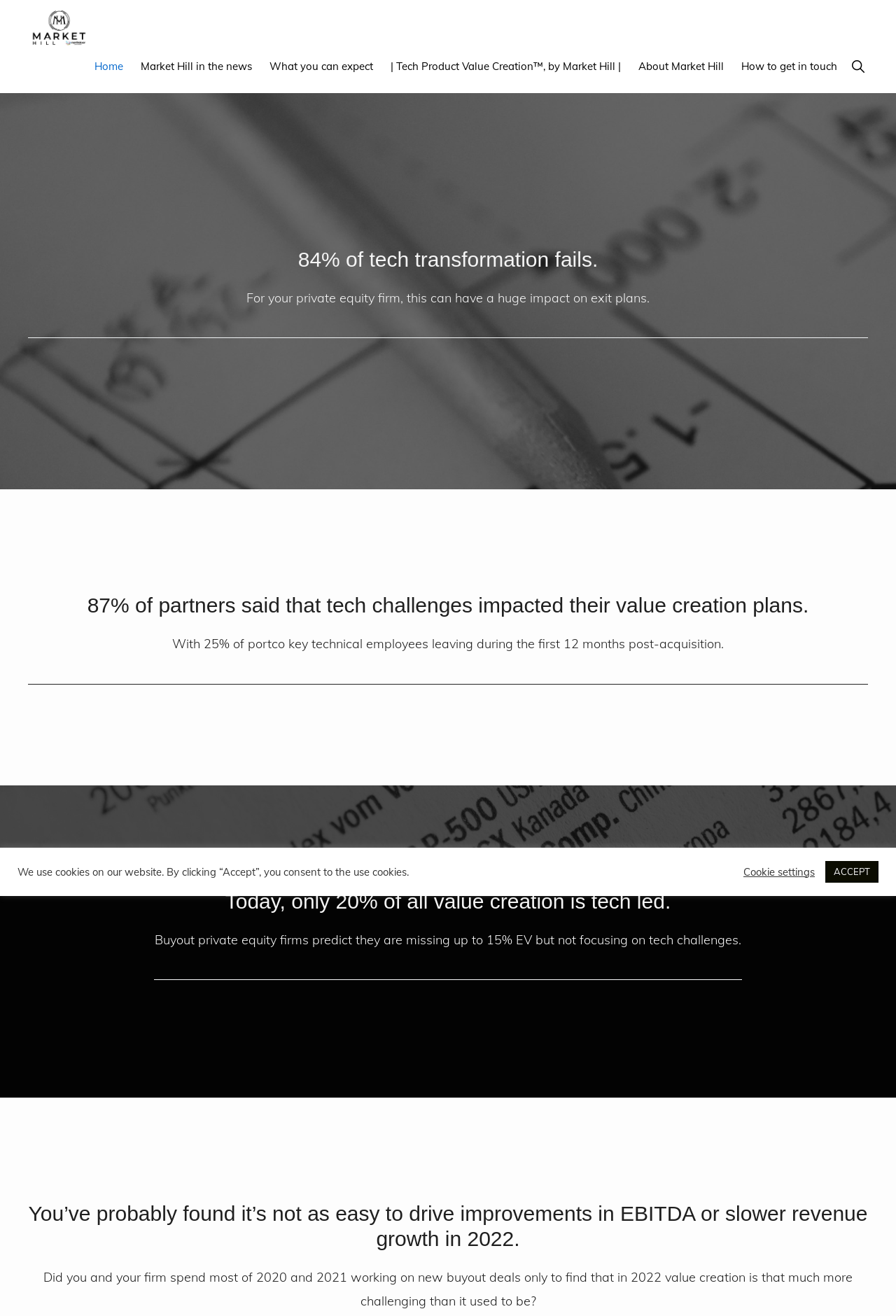Given the element description: "Resume", predict the bounding box coordinates of the UI element it refers to, using four float numbers between 0 and 1, i.e., [left, top, right, bottom].

None